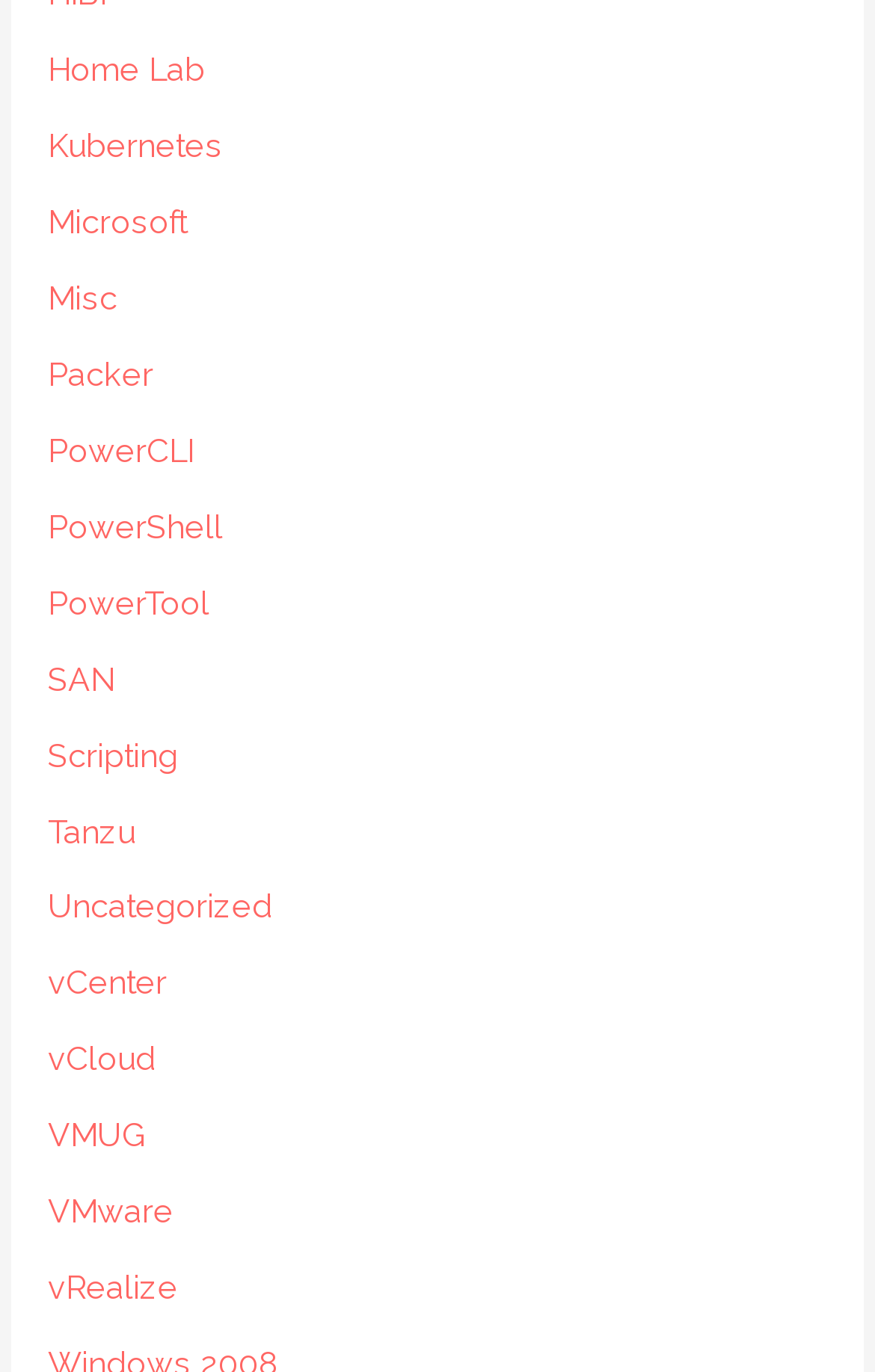Provide the bounding box coordinates of the HTML element described as: "Home Lab". The bounding box coordinates should be four float numbers between 0 and 1, i.e., [left, top, right, bottom].

[0.055, 0.036, 0.234, 0.064]